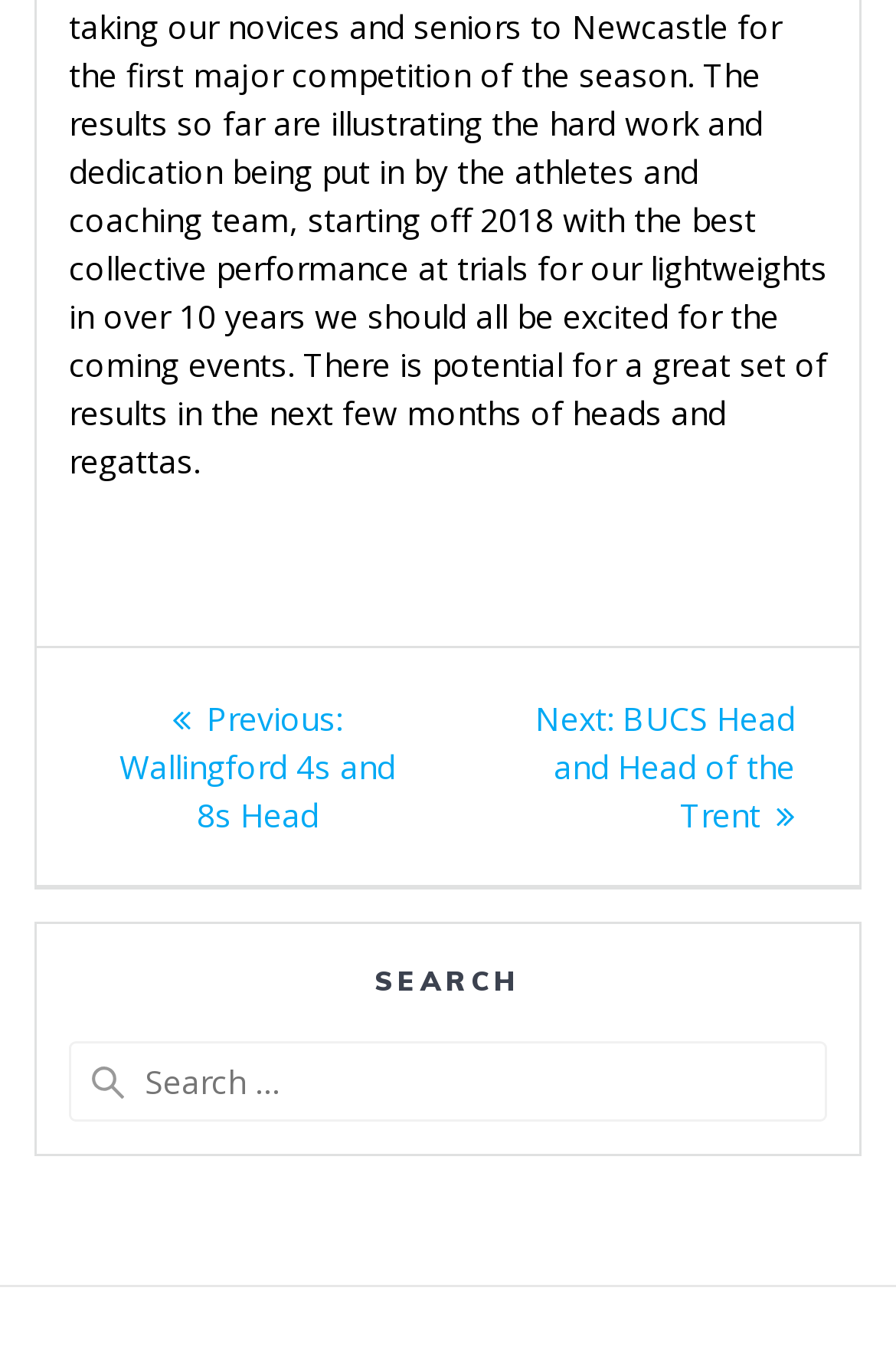What is the direction of the previous post link?
Please answer the question with a detailed response using the information from the screenshot.

The previous post link has a bounding box coordinate of [0.133, 0.511, 0.441, 0.614], which is to the left of the next post link with a bounding box coordinate of [0.597, 0.511, 0.887, 0.614], indicating that the previous post link is located to the left of the next post link.